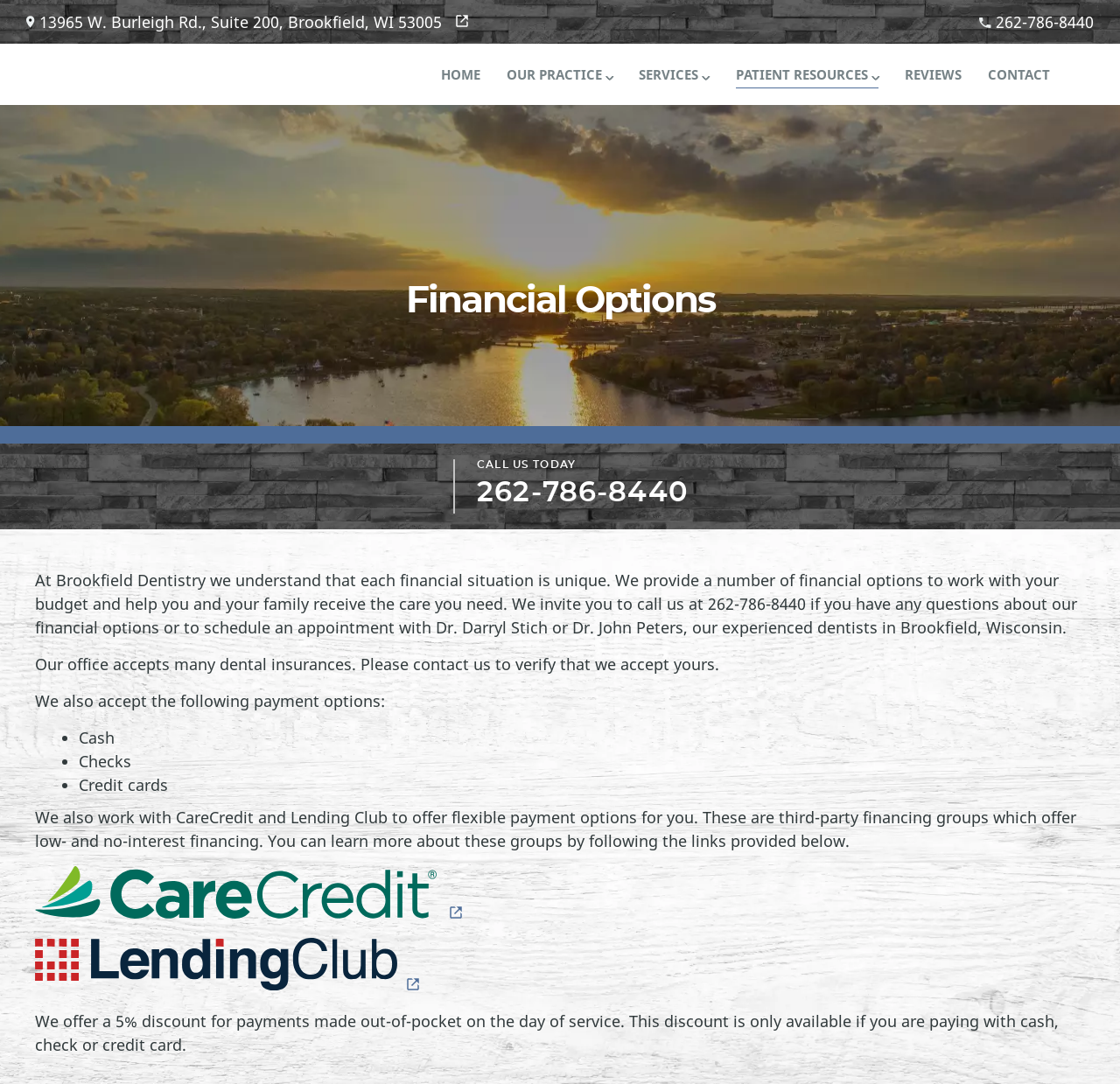Respond to the question with just a single word or phrase: 
What is the phone number to call for an appointment?

262-786-8440